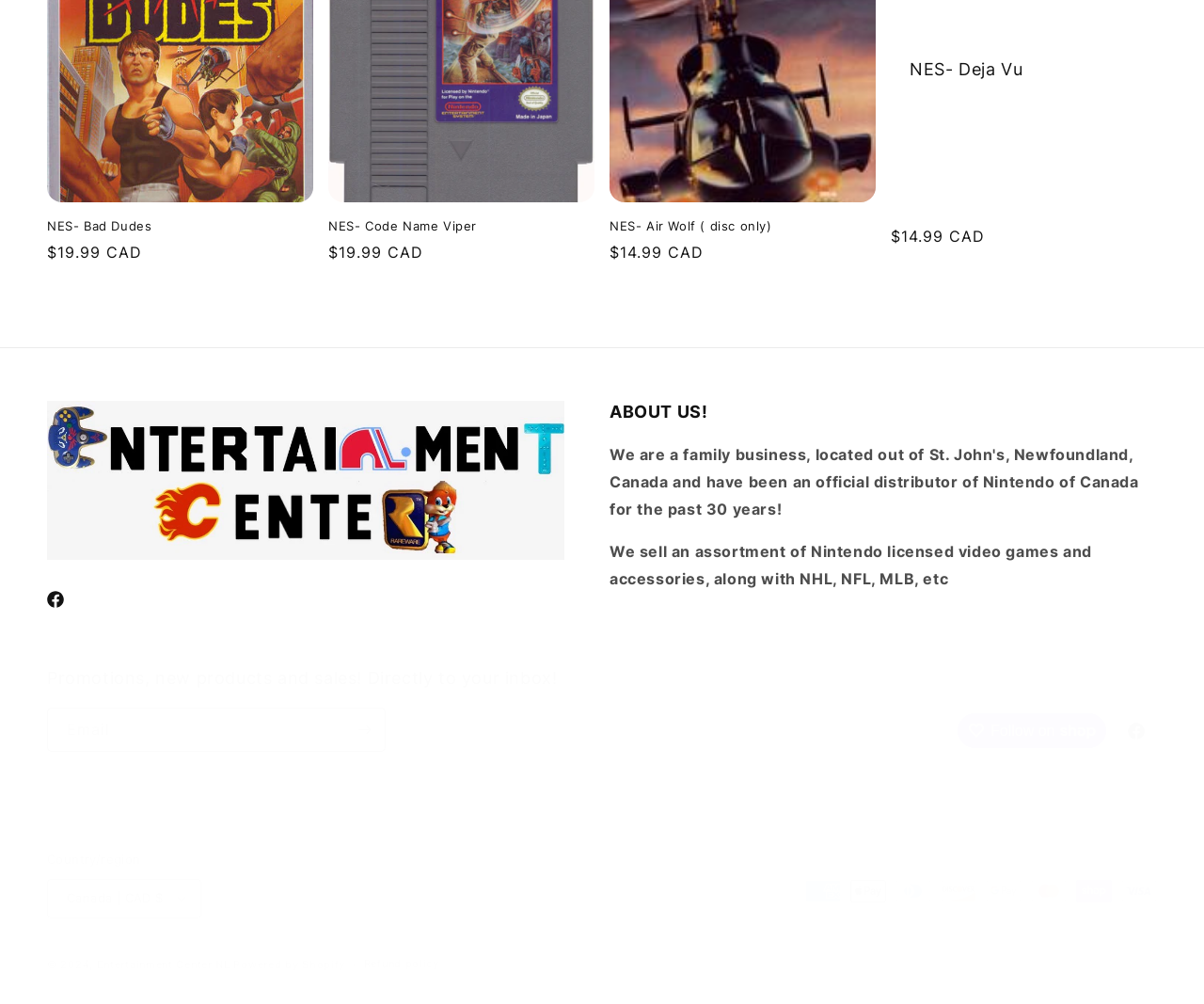Specify the bounding box coordinates (top-left x, top-left y, bottom-right x, bottom-right y) of the UI element in the screenshot that matches this description: NES- Deja Vu

[0.755, 0.058, 0.945, 0.08]